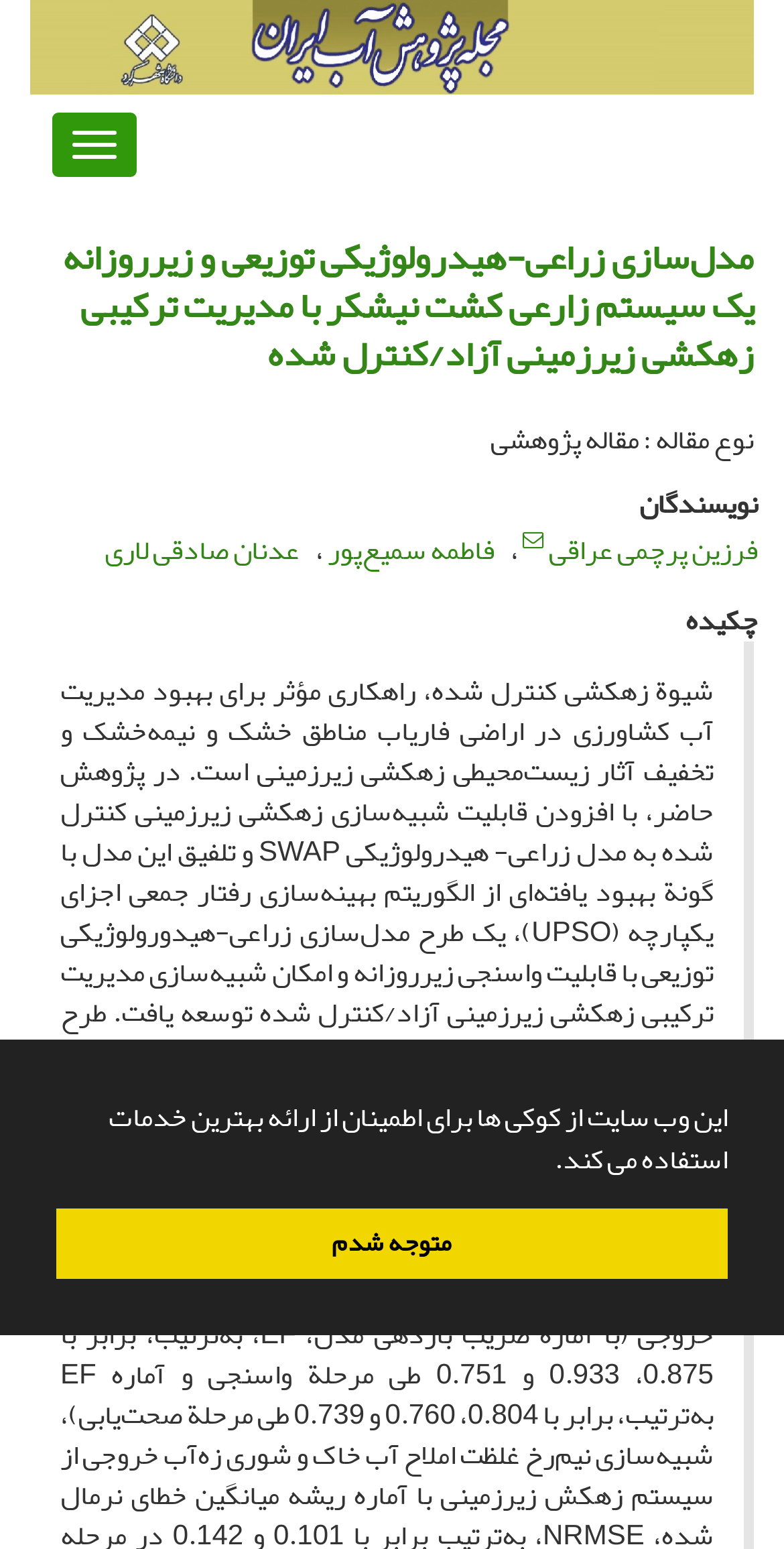Provide a thorough summary of the webpage.

This webpage appears to be a research article or academic paper. At the top, there is a large heading that spans the entire width of the page, which is the title of the article. Below the title, there is a navigation toggle button on the left and a cookie consent dialog on the right, which contains a brief message about the website's use of cookies and two buttons to learn more or dismiss the message.

Below the title and navigation area, there is a large image that takes up most of the width of the page. Underneath the image, there is a section that displays the article's metadata, including the type of article, which is a research paper, and the authors' names, which are listed with links and superscript numbers.

To the right of the authors' section, there is a summary or abstract of the article, which is headed by the label "چکیده" (meaning "abstract" in Persian). The abstract is a brief summary of the research paper, which discusses the effective management of agricultural water in dry and semi-dry regions using controlled drainage systems.

Overall, the webpage has a simple and organized layout, with clear headings and concise text, making it easy to navigate and read.